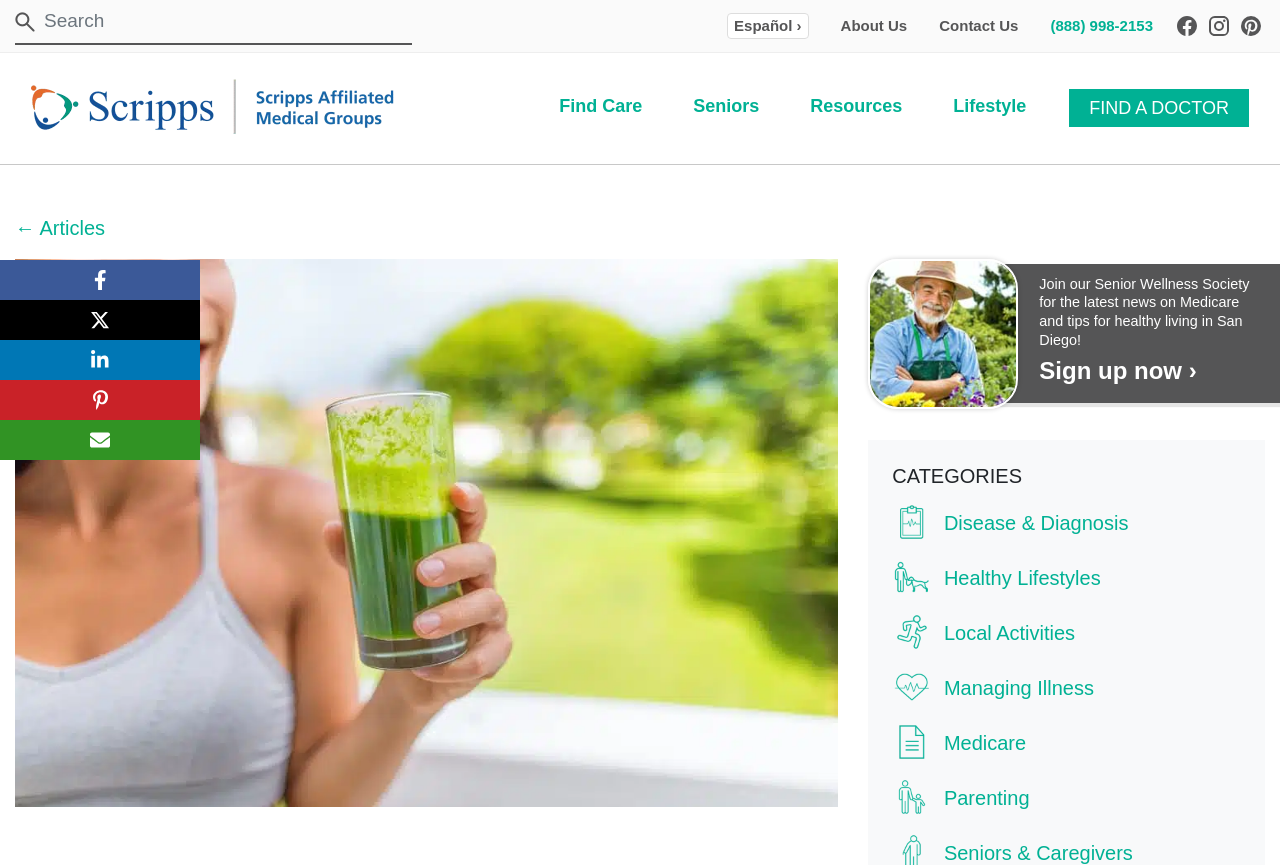Create a detailed description of the webpage's content and layout.

This webpage is dedicated to National Green Juice Day, celebrated on January 26th. At the top, there is a search bar with a magnifying glass icon, accompanied by a search box. To the right of the search bar, there are several links, including "Español", "About Us", "Contact Us", and a phone number. 

Below the search bar, there is a logo of Scripps Affiliated Medical Groups, which is an image with a link. Underneath the logo, there is a navigation menu with links to "Find Care", "Seniors", "Resources", "Lifestyle", and "FIND A DOCTOR". 

The main content of the page is divided into two sections. On the left, there is a large image that takes up most of the vertical space. On the right, there is a table with a heading "CATEGORIES" and several links to different categories, including "Disease & Diagnosis", "Healthy Lifestyles", "Local Activities", "Managing Illness", "Medicare", "Parenting", and "Seniors & Caregivers". Each category has a small icon next to it. 

At the bottom of the page, there are social media links to Facebook, LinkedIn, Pinterest, and Email, each represented by an icon.